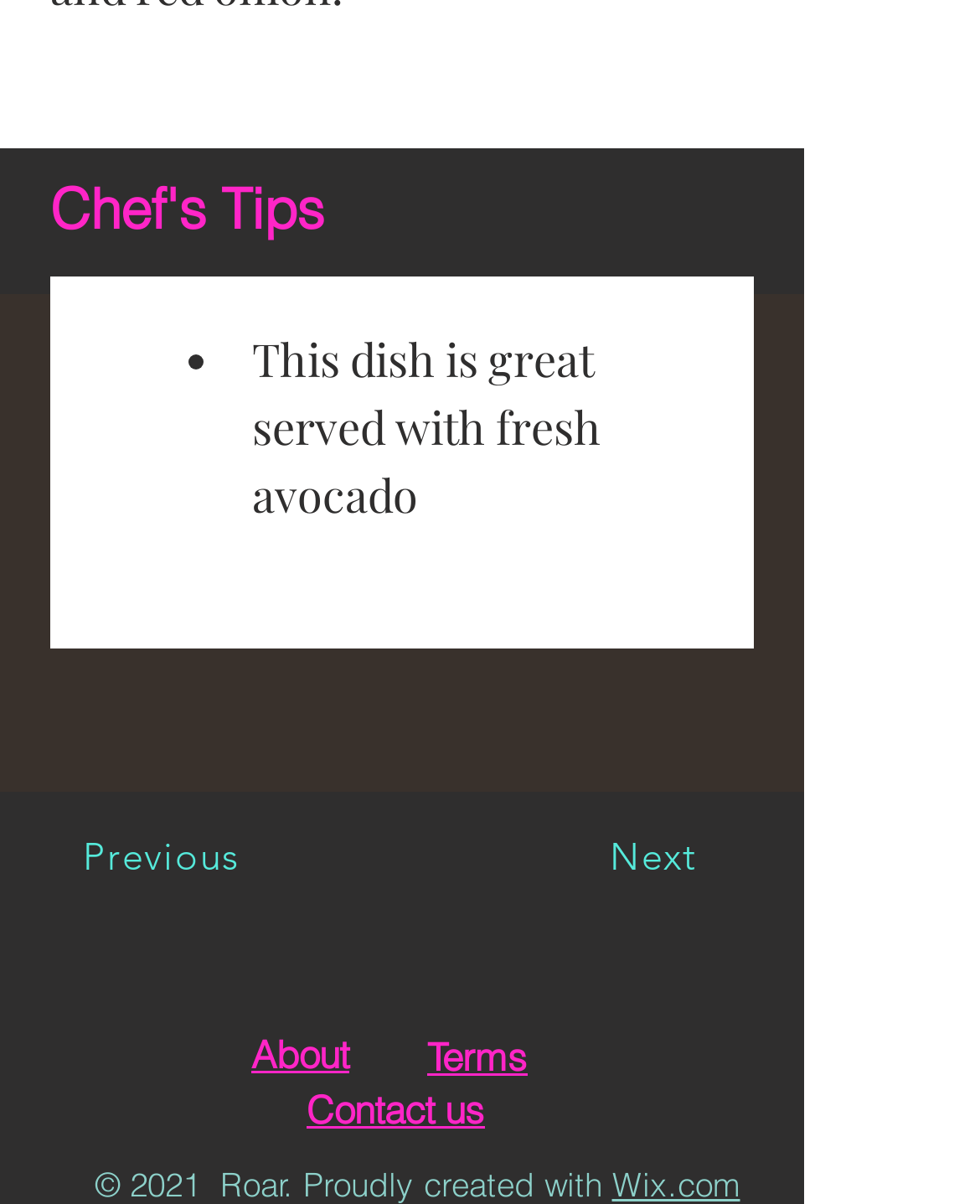Locate the bounding box coordinates of the clickable part needed for the task: "Visit TikTok".

[0.205, 0.783, 0.277, 0.841]